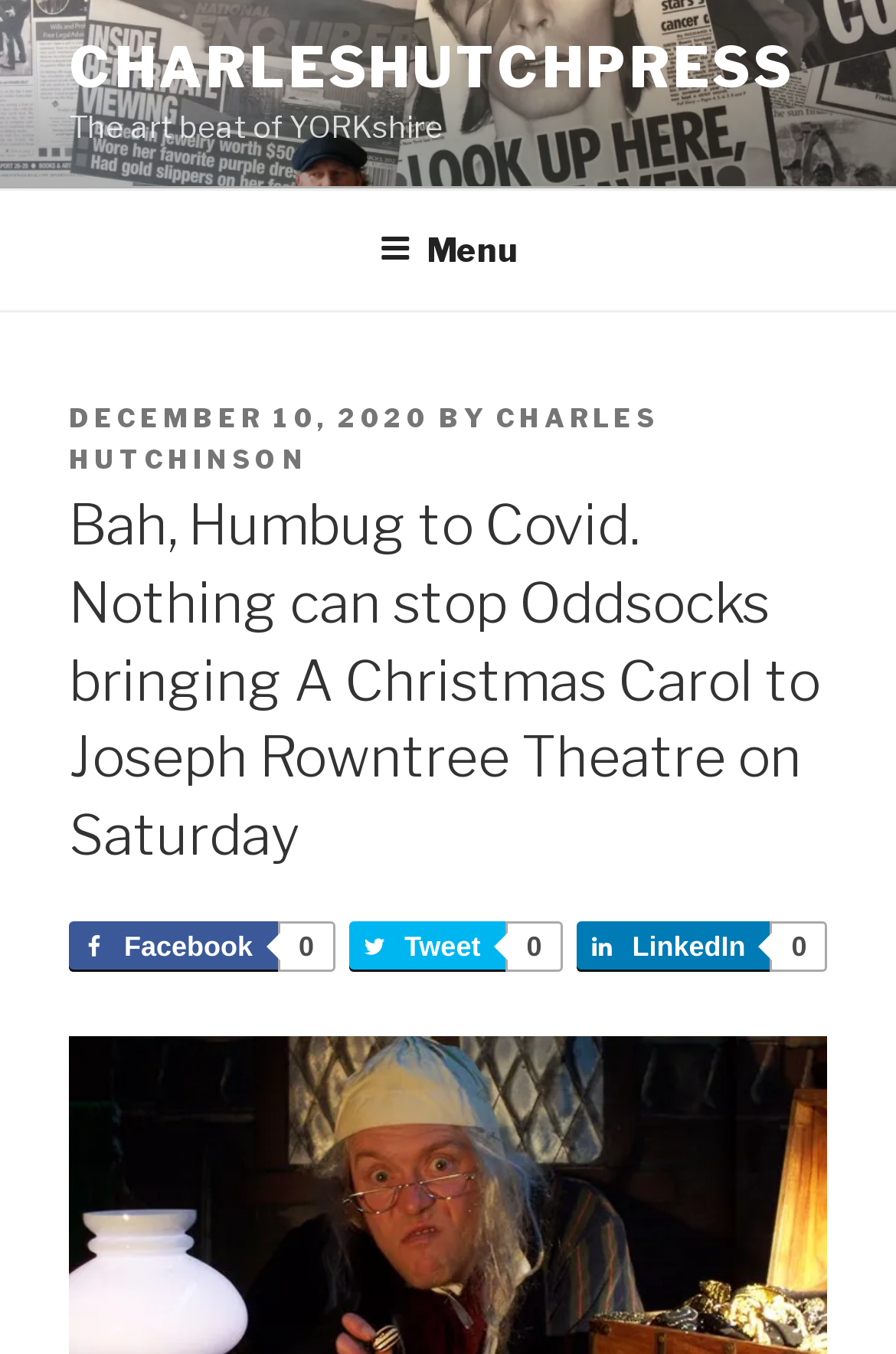Determine the main text heading of the webpage and provide its content.

Bah, Humbug to Covid. Nothing can stop Oddsocks bringing A Christmas Carol to Joseph Rowntree Theatre on Saturday